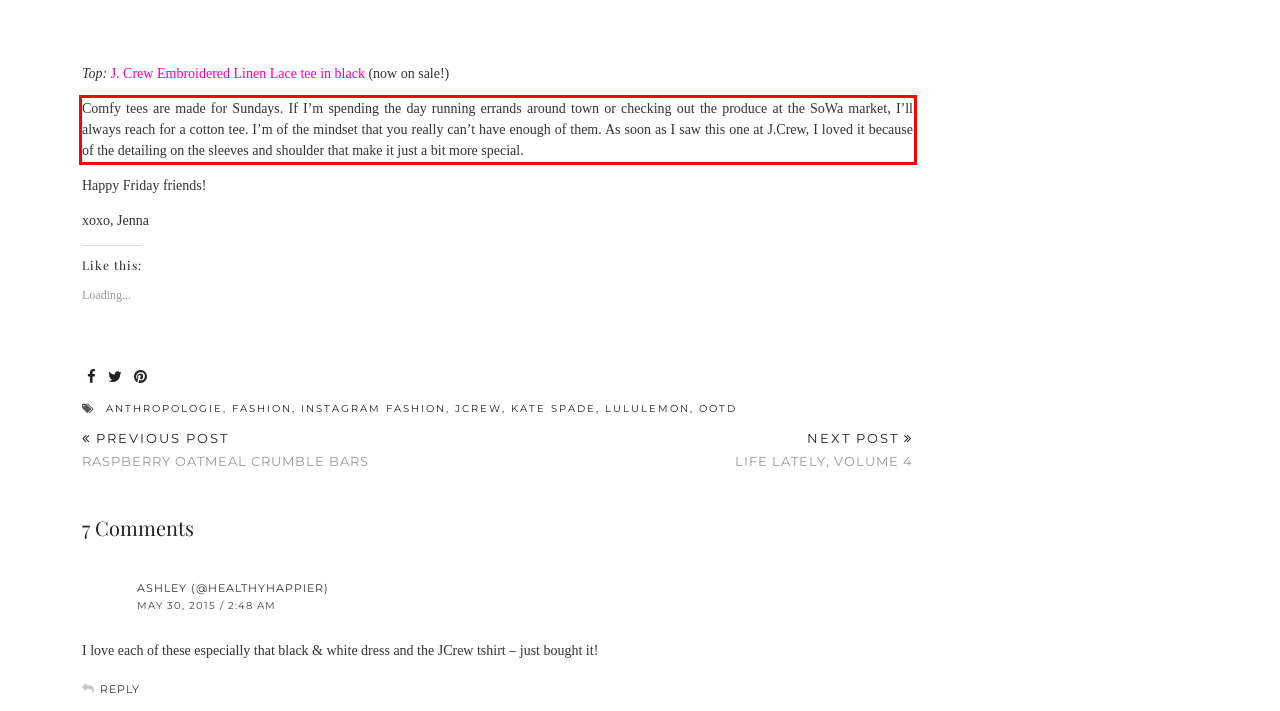Examine the screenshot of the webpage, locate the red bounding box, and perform OCR to extract the text contained within it.

Comfy tees are made for Sundays. If I’m spending the day running errands around town or checking out the produce at the SoWa market, I’ll always reach for a cotton tee. I’m of the mindset that you really can’t have enough of them. As soon as I saw this one at J.Crew, I loved it because of the detailing on the sleeves and shoulder that make it just a bit more special.